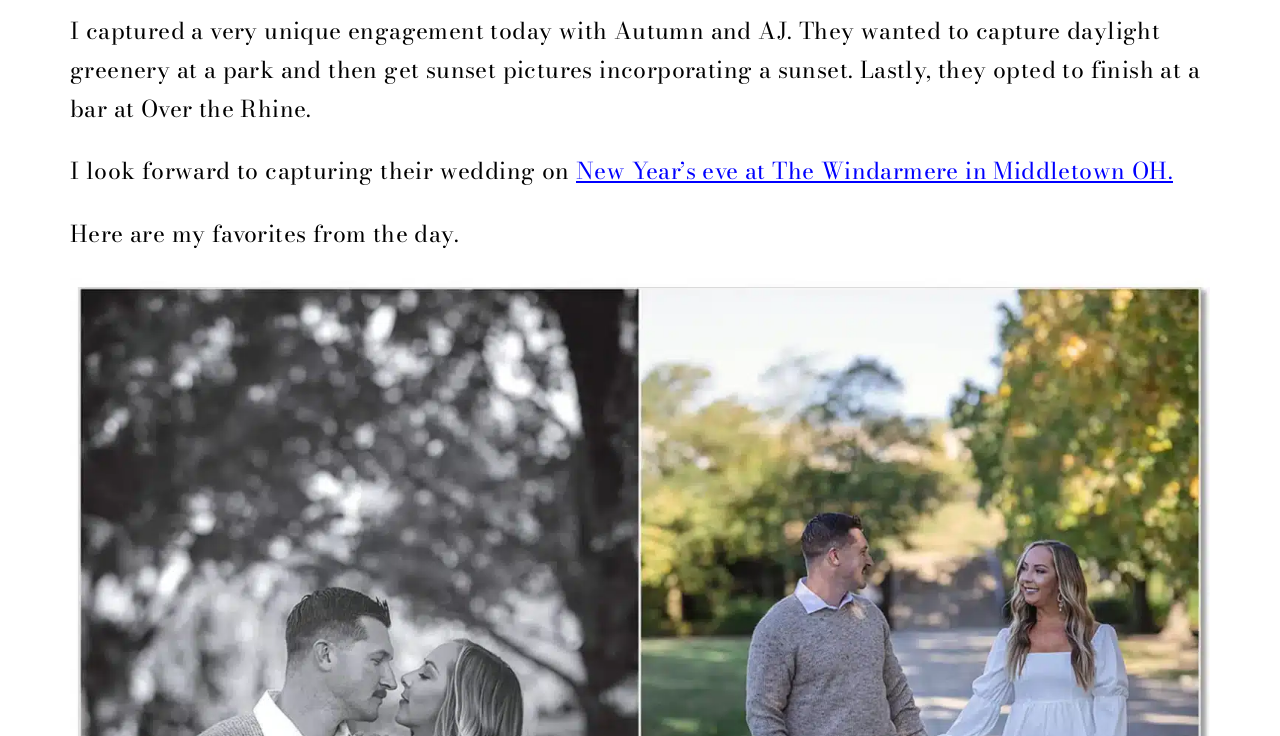Can you find the bounding box coordinates for the UI element given this description: "Business Photography"? Provide the coordinates as four float numbers between 0 and 1: [left, top, right, bottom].

[0.513, 0.105, 0.699, 0.152]